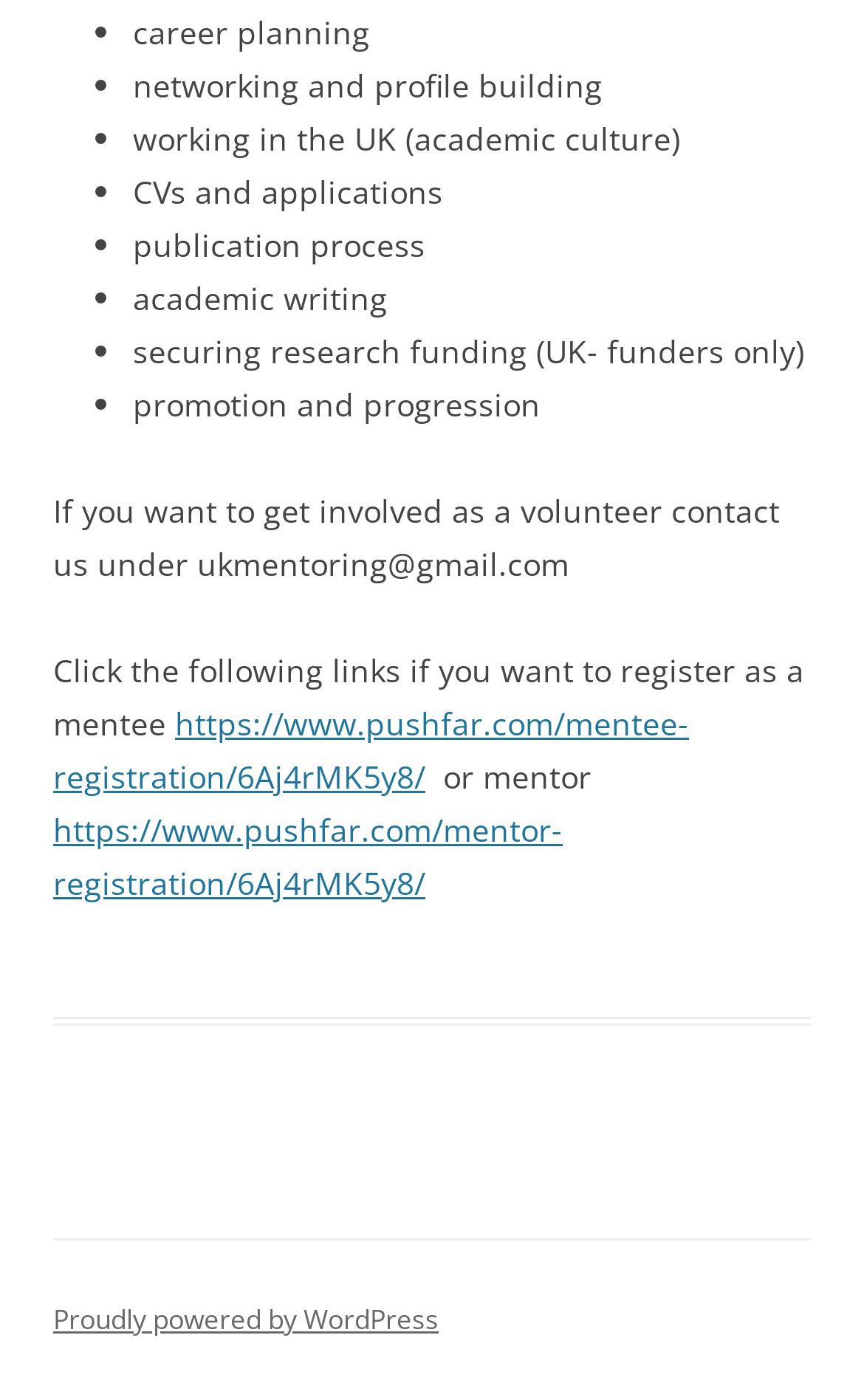Give a one-word or one-phrase response to the question:
What is the first topic listed for career planning?

career planning